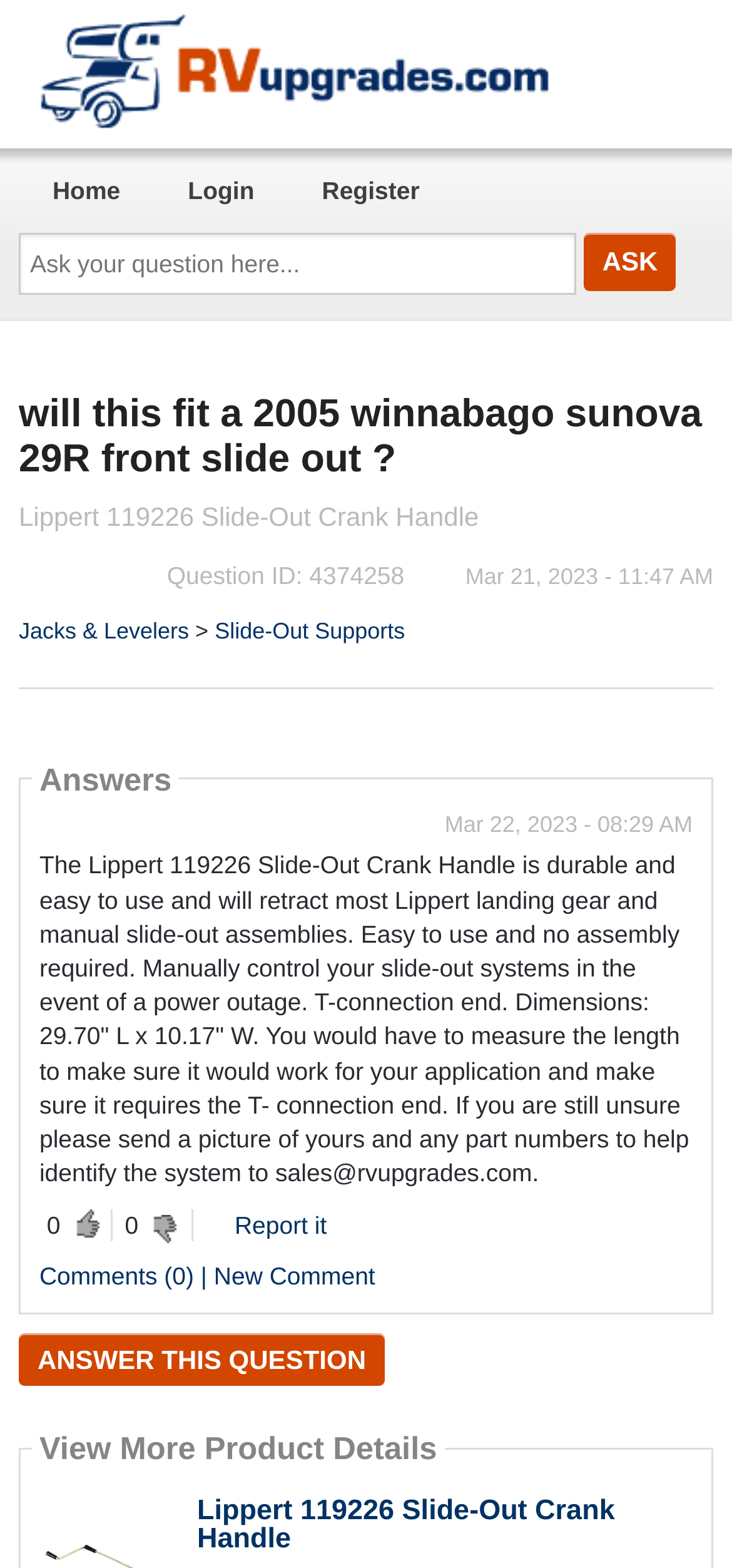Find the bounding box coordinates of the UI element according to this description: "name="submit" value="Post Comment"".

None